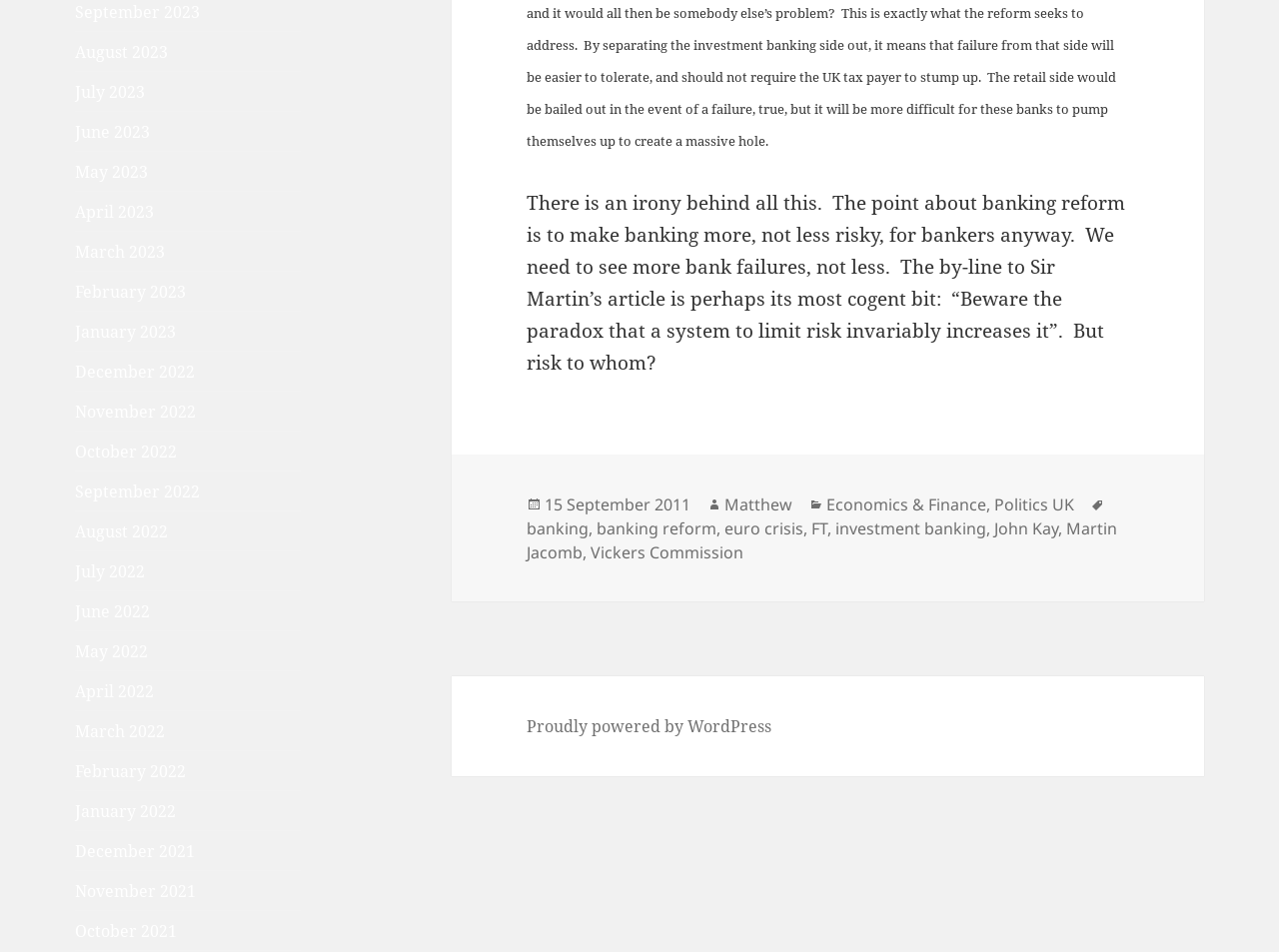What is the topic of the article? Refer to the image and provide a one-word or short phrase answer.

Banking reform